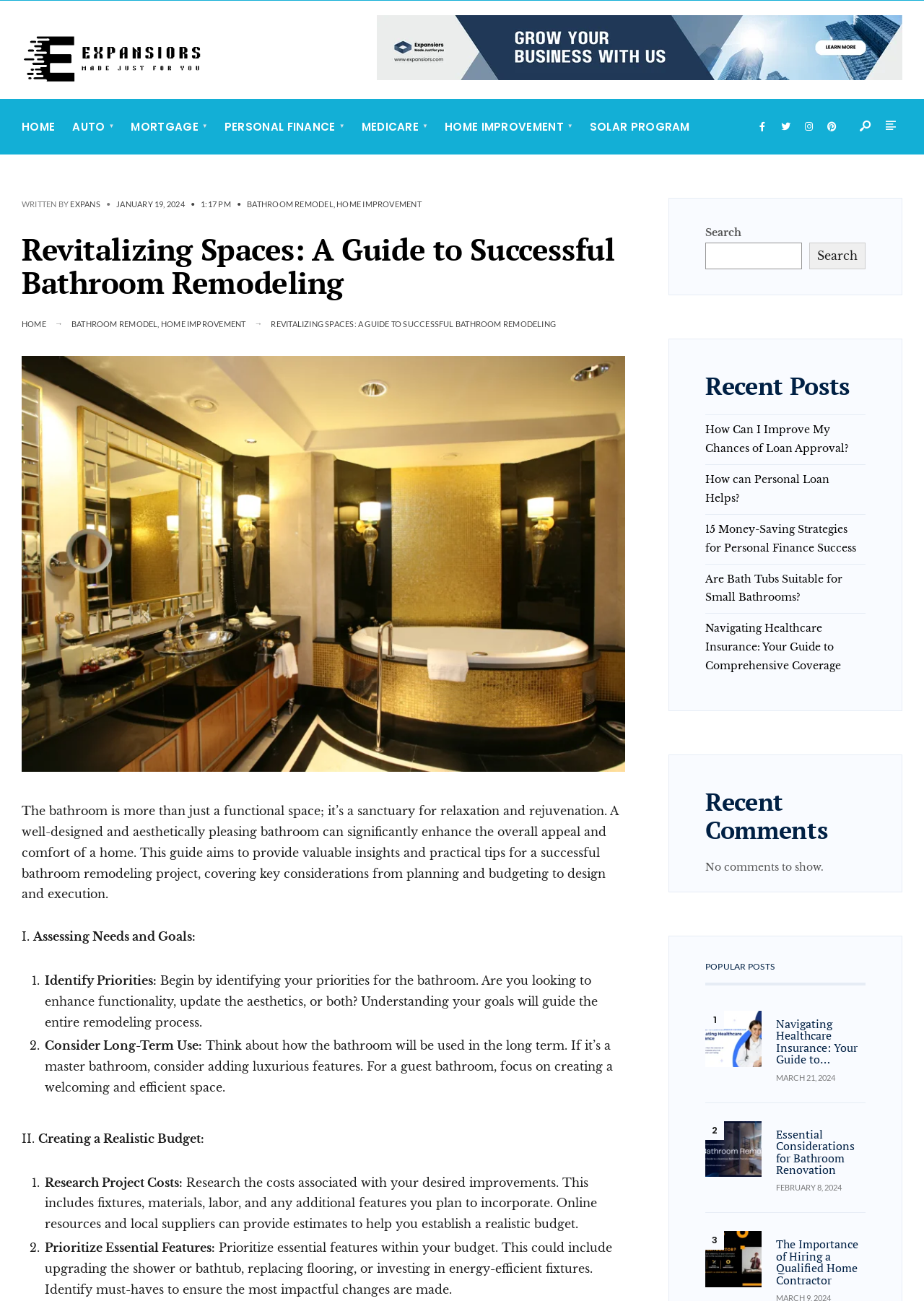Locate the bounding box coordinates of the clickable area needed to fulfill the instruction: "Open 'Recent Posts'".

[0.763, 0.286, 0.937, 0.307]